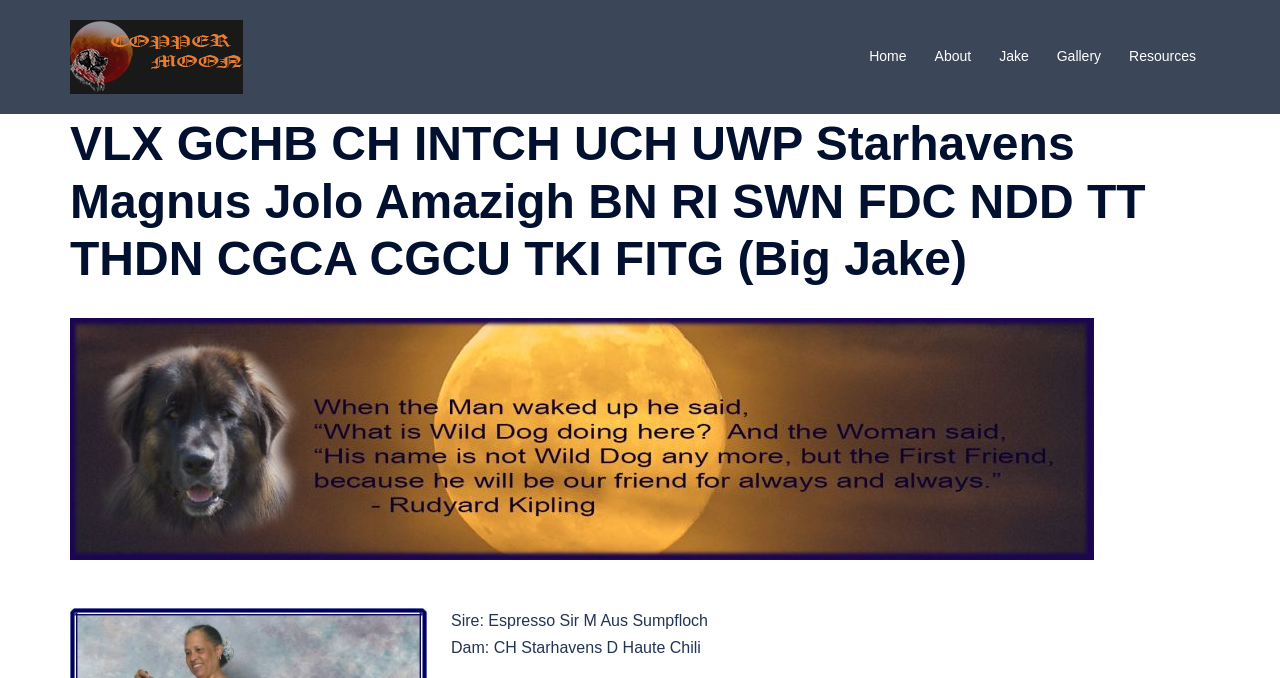What is the dam of the dog?
From the details in the image, provide a complete and detailed answer to the question.

According to the webpage, the dam of the dog is mentioned as 'CH Starhavens D Haute Chili' in the static text element.